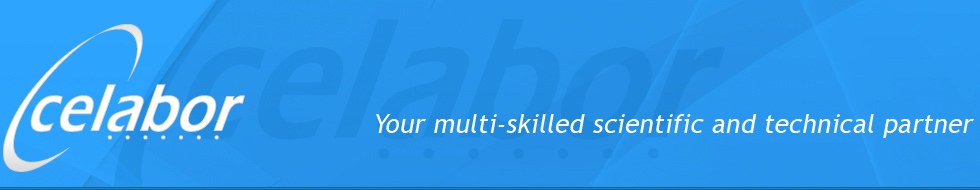Offer a detailed narrative of the image's content.

The image displays the logo and tagline of CELABOR, a company that positions itself as a multi-skilled scientific and technical partner. The design features a bold, modern logo text "celabor" in white, set against a vibrant blue background. The tagline below emphasizes their versatility and expertise, suggesting a commitment to providing comprehensive scientific and technical services. This visual identity effectively communicates a sense of professionalism and innovation, aligning with CELABOR's mission to be a reliable partner in various scientific and technical fields.